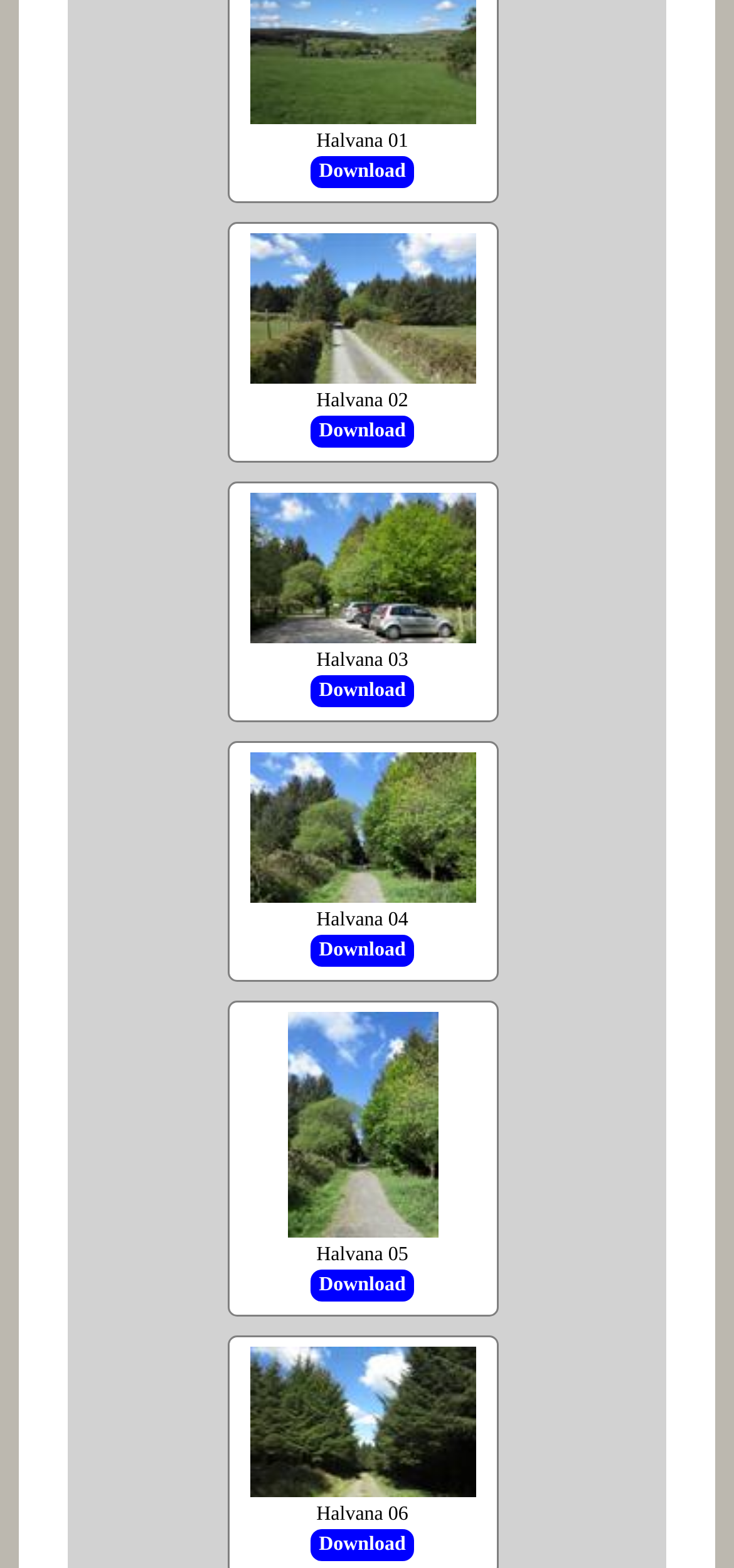Please determine the bounding box coordinates of the element to click on in order to accomplish the following task: "click Halvana 06". Ensure the coordinates are four float numbers ranging from 0 to 1, i.e., [left, top, right, bottom].

[0.34, 0.94, 0.647, 0.958]